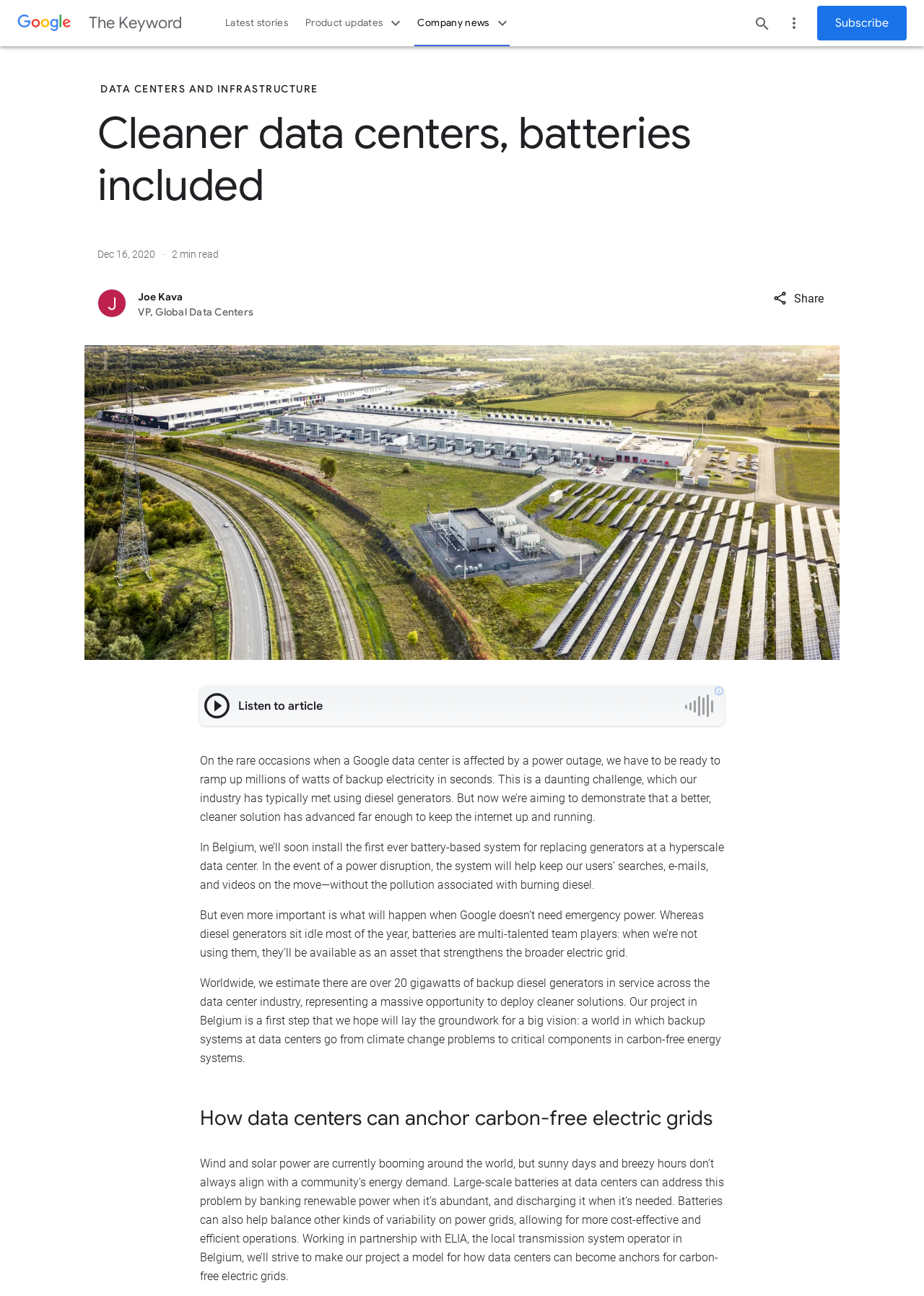Your task is to find and give the main heading text of the webpage.

Cleaner data centers, batteries included